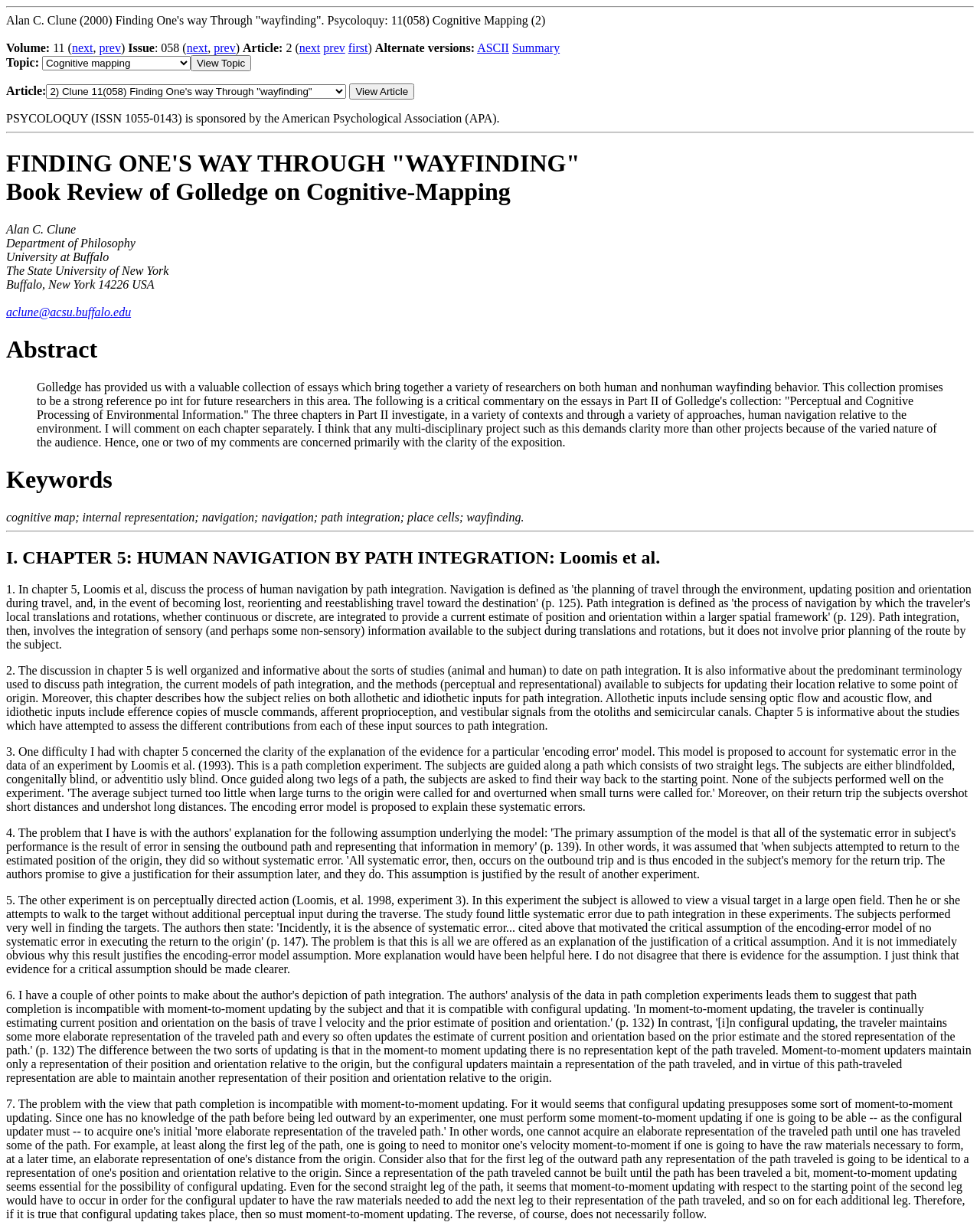Can you determine the bounding box coordinates of the area that needs to be clicked to fulfill the following instruction: "View the 'cookie policy'"?

None